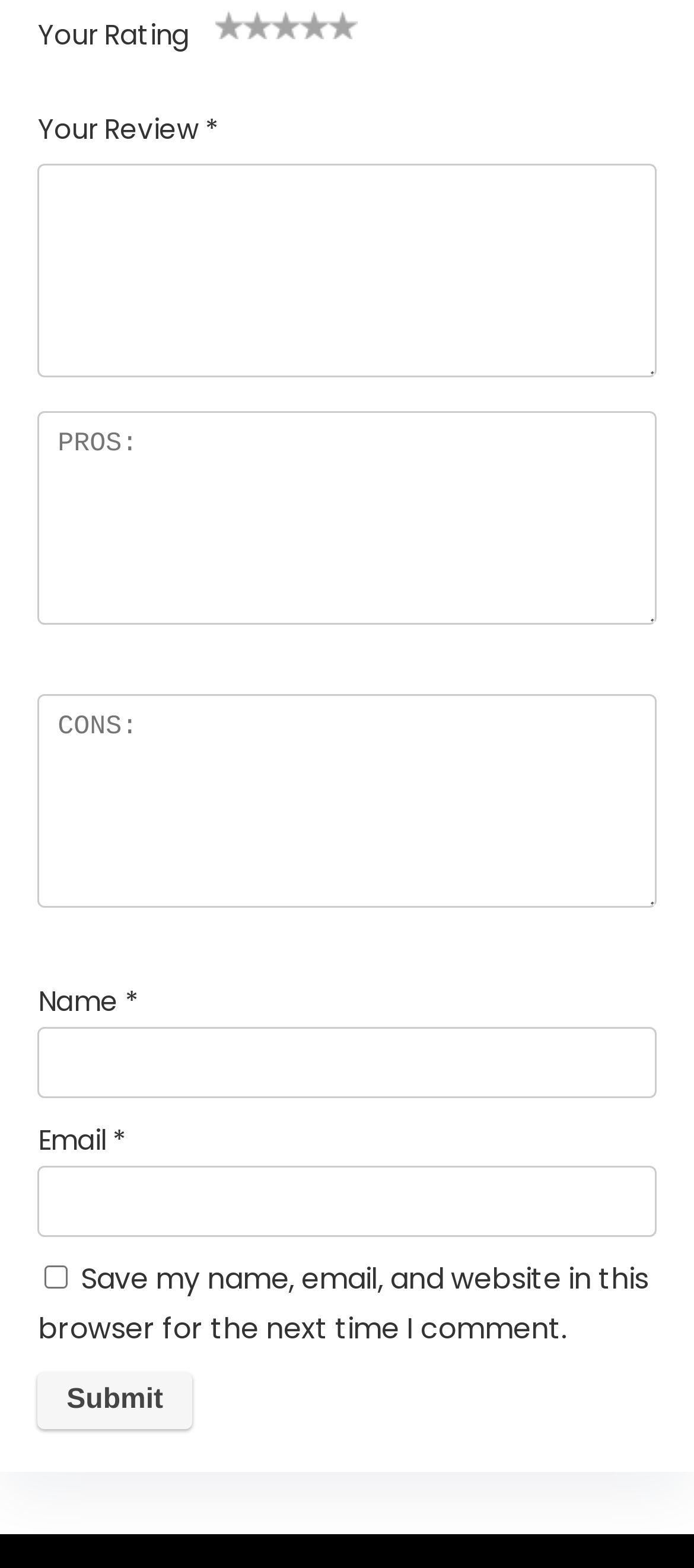Please provide the bounding box coordinates in the format (top-left x, top-left y, bottom-right x, bottom-right y). Remember, all values are floating point numbers between 0 and 1. What is the bounding box coordinate of the region described as: Mirbesbach

None